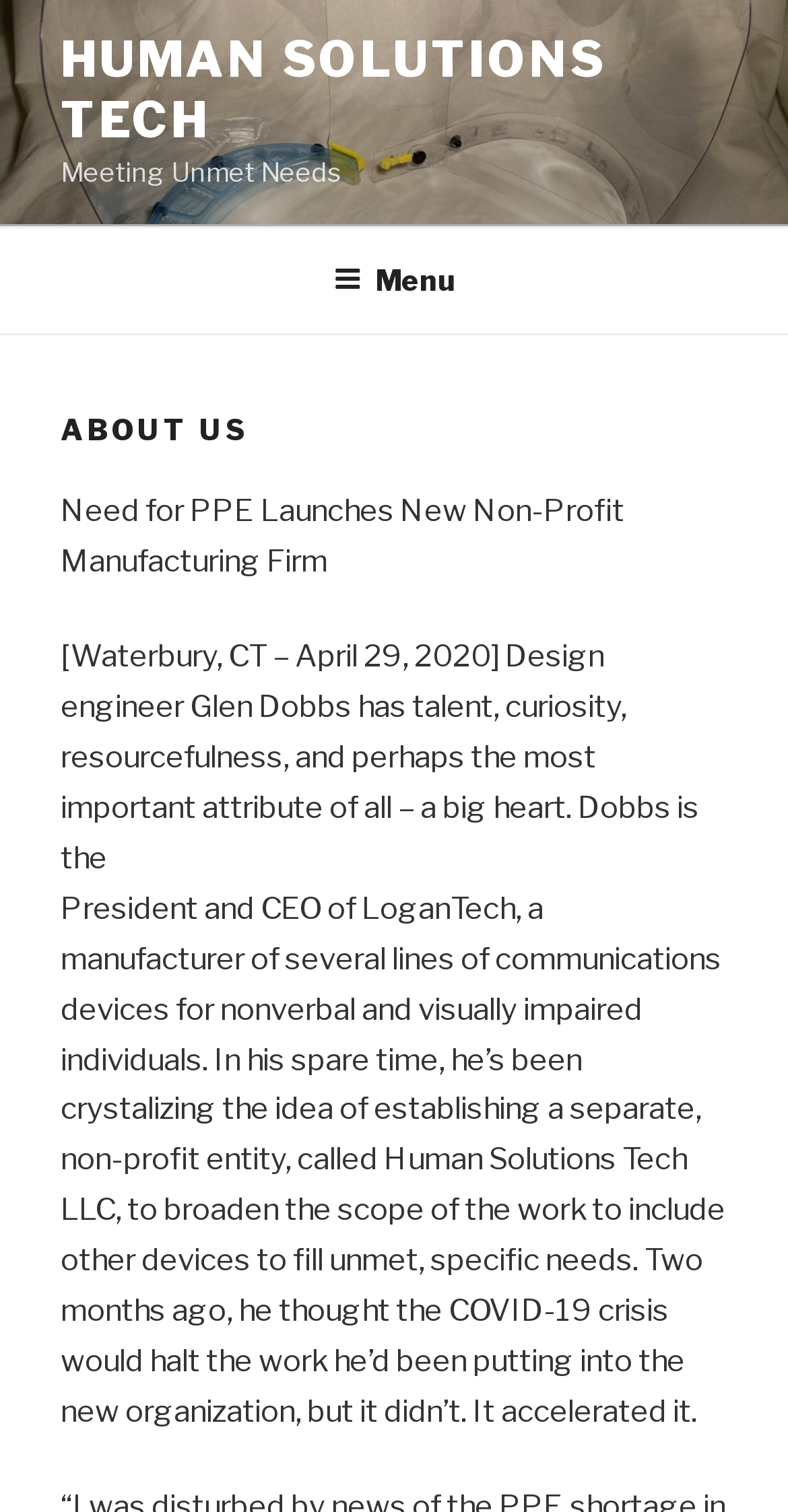Using the format (top-left x, top-left y, bottom-right x, bottom-right y), provide the bounding box coordinates for the described UI element. All values should be floating point numbers between 0 and 1: Human Solutions Tech

[0.077, 0.02, 0.769, 0.099]